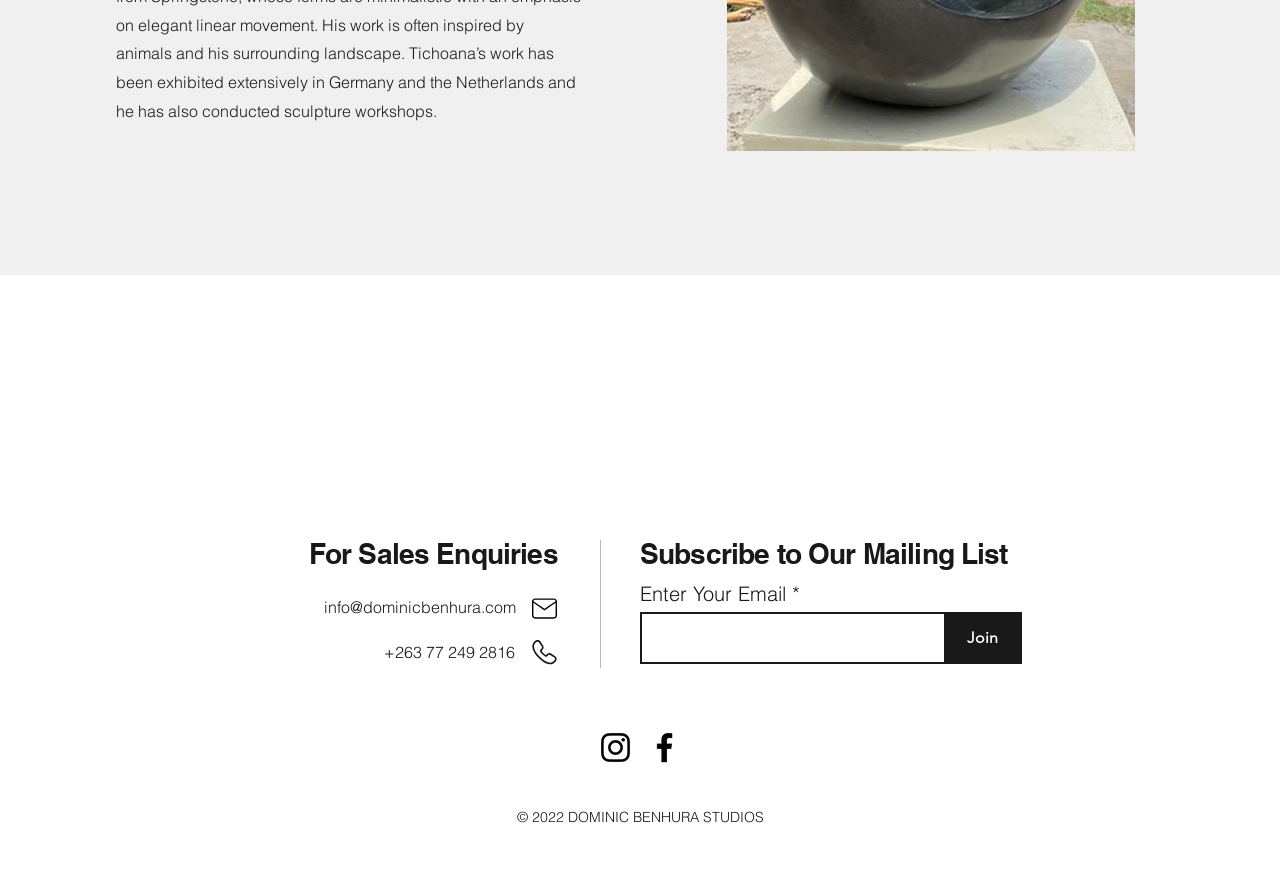Provide the bounding box coordinates of the HTML element this sentence describes: "aria-label="Facebook"".

[0.504, 0.826, 0.534, 0.871]